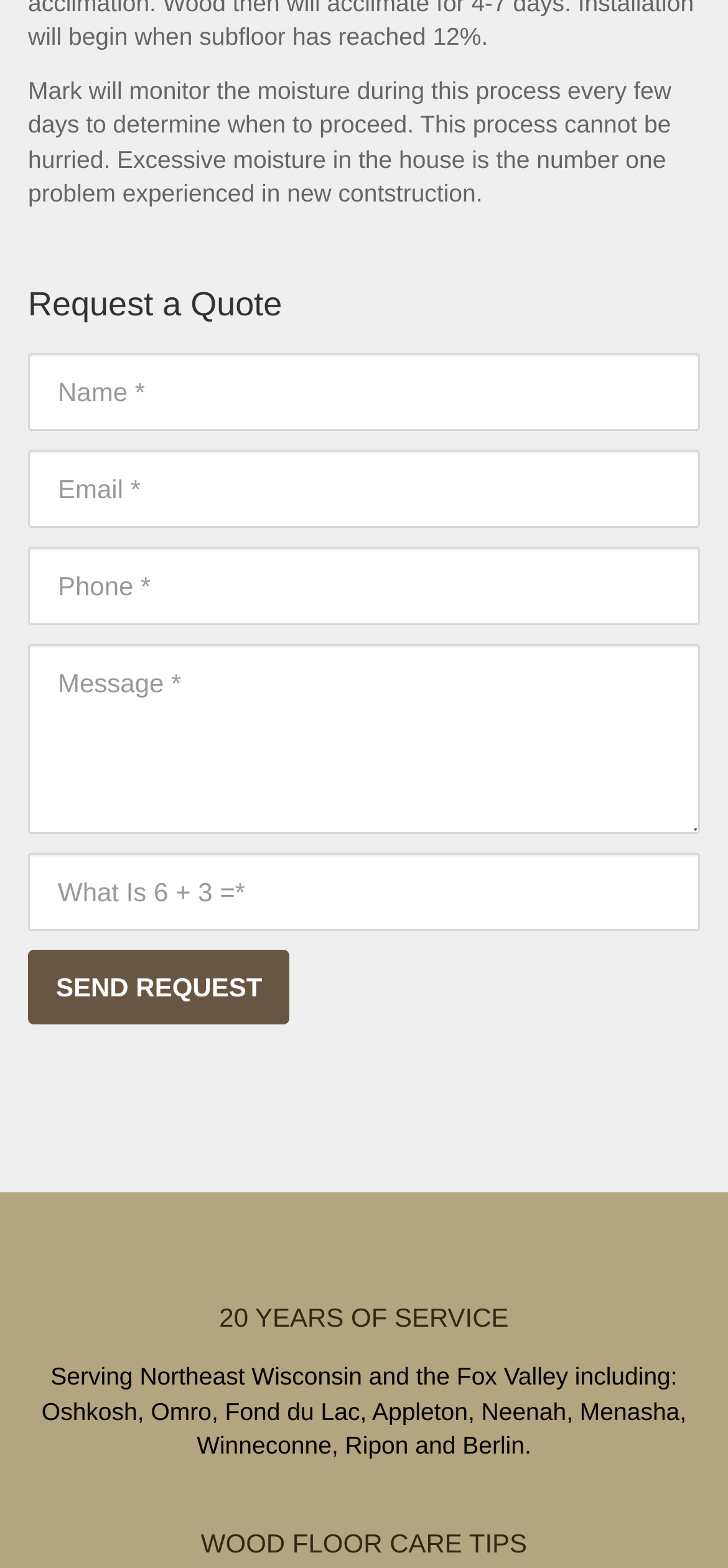What is the topic of the second heading in the layout table?
Respond to the question with a single word or phrase according to the image.

Wood floor care tips